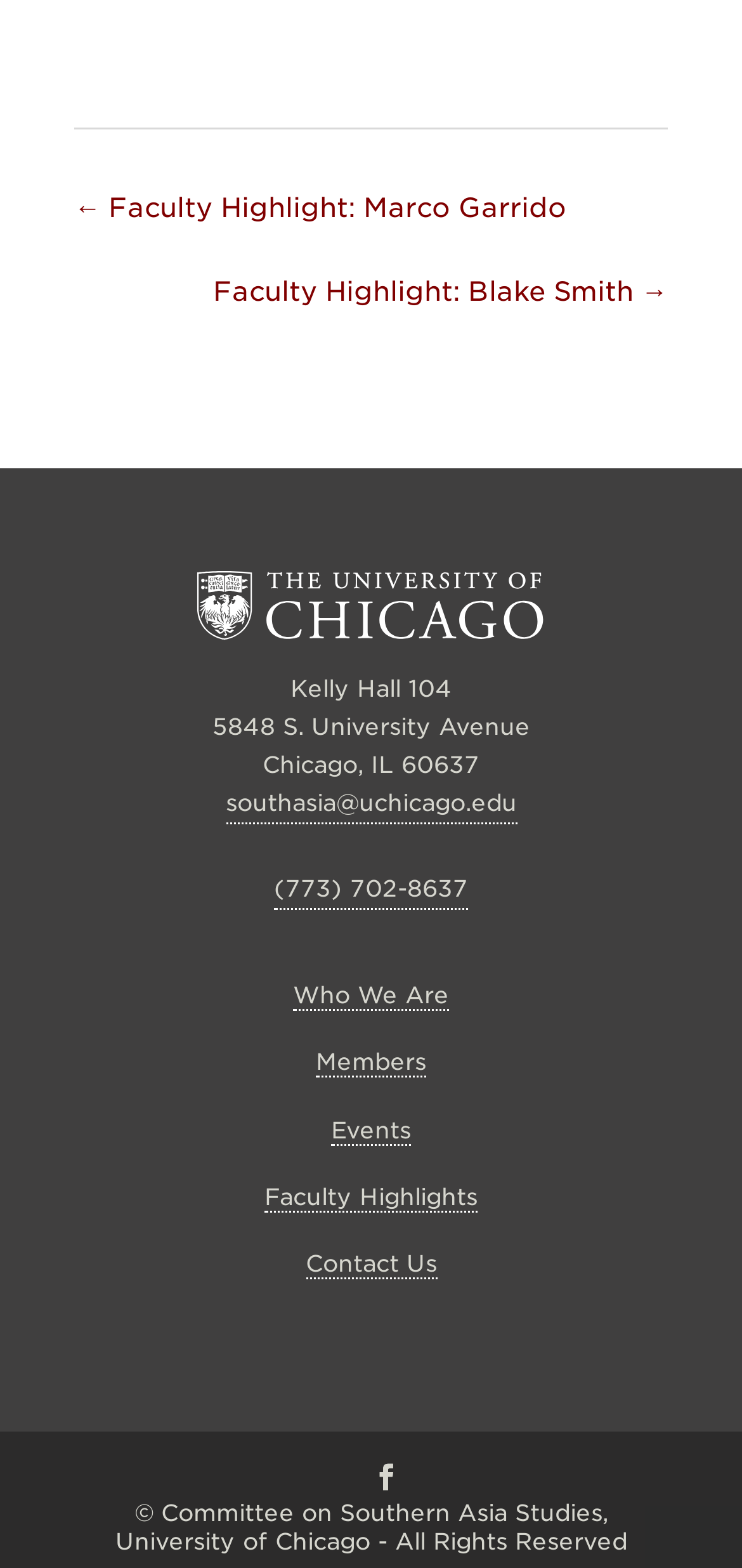Provide the bounding box coordinates of the area you need to click to execute the following instruction: "Learn about who we are".

[0.395, 0.626, 0.605, 0.645]